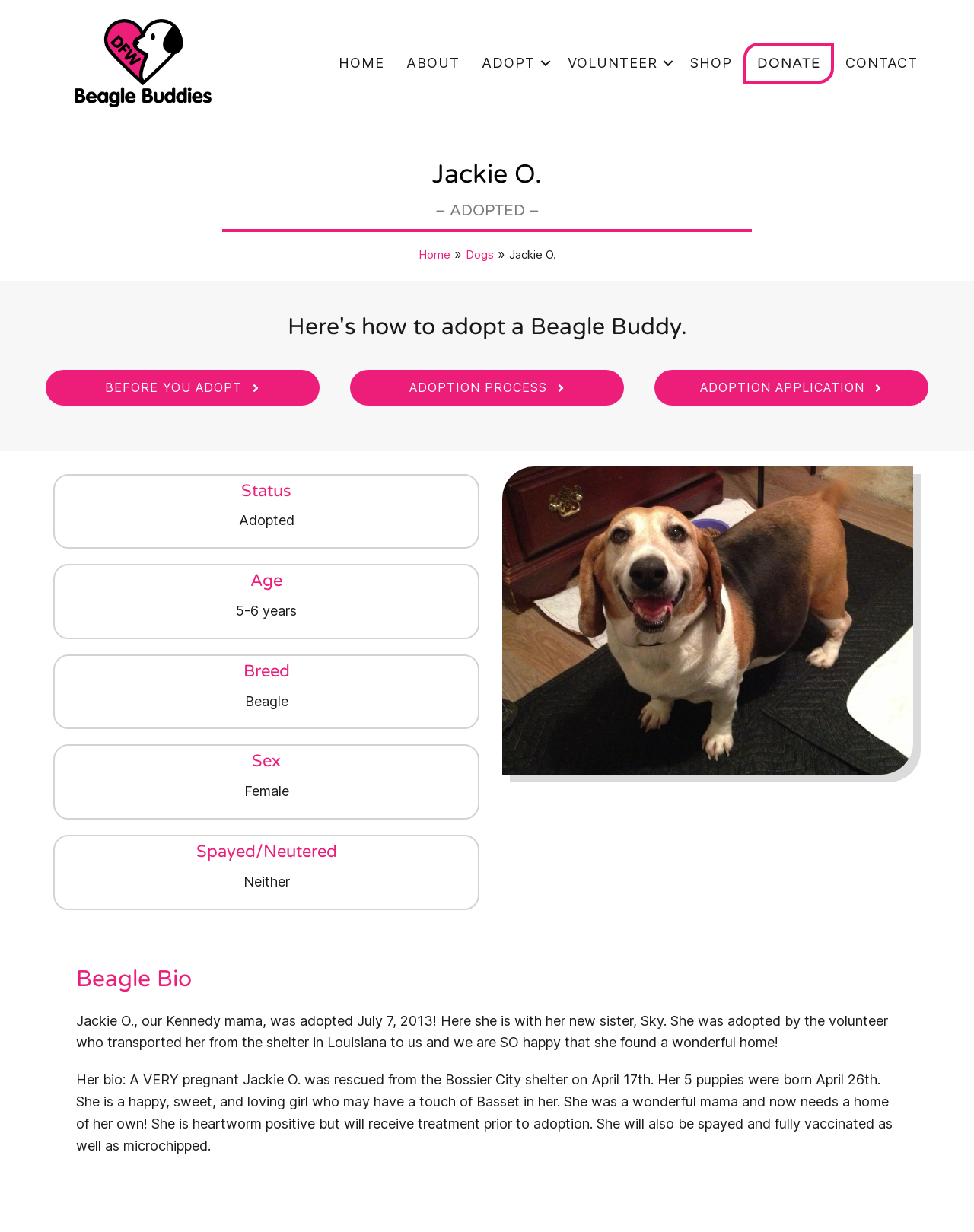Explain the webpage in detail, including its primary components.

This webpage is about Jackie O., a Beagle who was adopted on July 7, 2013. At the top of the page, there is a logo of "DFW Beagle Buddies" with a link to the organization's homepage. Below the logo, there is a navigation menu with links to different sections of the website, including "HOME", "ABOUT", "ADOPT", "VOLUNTEER", "SHOP", "DONATE", and "CONTACT".

The main content of the page is divided into two sections. On the left side, there is a heading "Jackie O. – ADOPTED –" followed by a navigation breadcrumbs section showing the path "Home » Dogs » Jackie O.". Below the breadcrumbs, there are three headings: "Here's how to adopt a Beagle Buddy.", "Status", and "Age", "Breed", "Sex", and "Spayed/Neutered" with corresponding static text providing information about Jackie O.

On the right side of the page, there is a large image of Jackie O. with her new sister, Sky. Below the image, there are two headings: "Beagle Bio" and a paragraph of text describing Jackie O.'s background, including her adoption story and personality. Another paragraph provides more information about her bio, including her rescue from a shelter, her puppies, and her health status.

There are also three buttons on the page: "Before You Adopt", "Adoption Process", and "Adoption Application", which are likely related to the adoption process of Beagle Buddies.